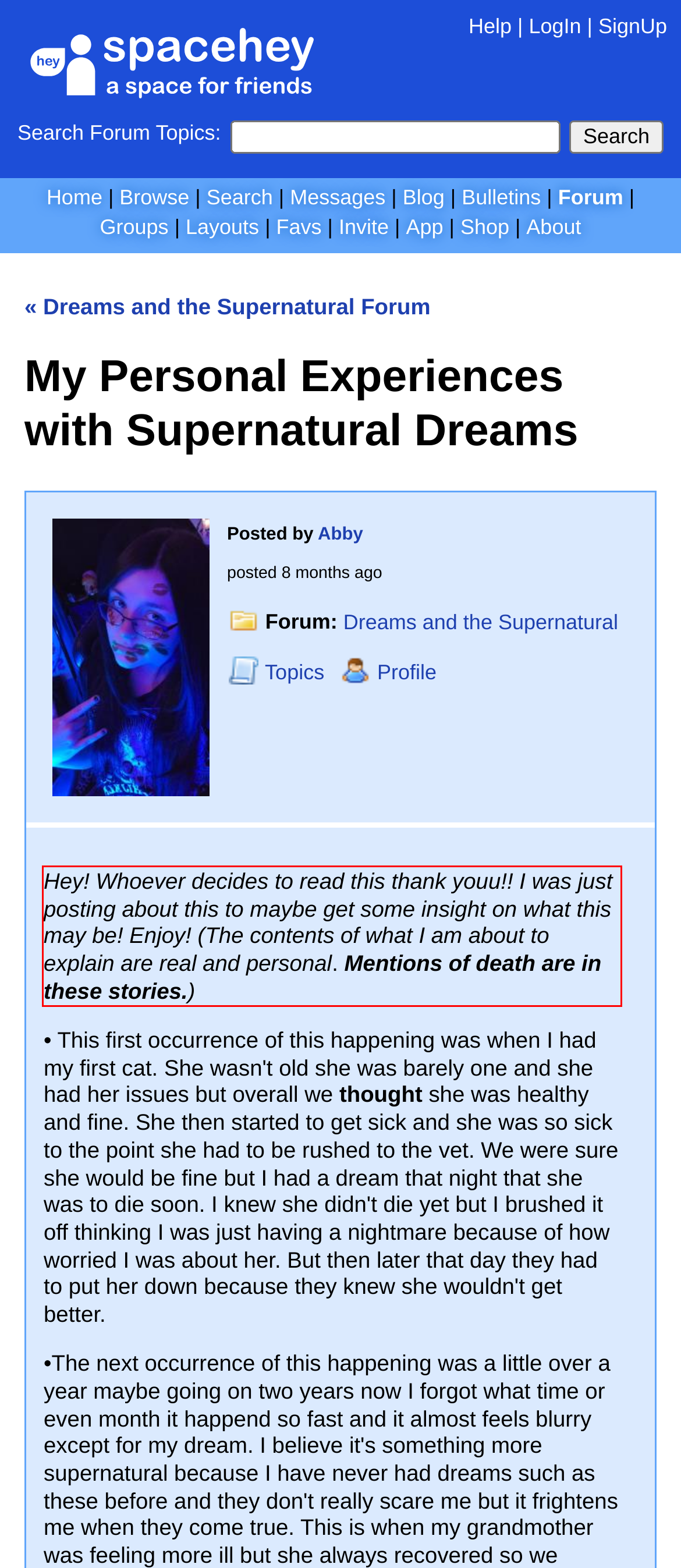You have a screenshot of a webpage with a red bounding box. Use OCR to generate the text contained within this red rectangle.

Hey! Whoever decides to read this thank youu!! I was just posting about this to maybe get some insight on what this may be! Enjoy! (The contents of what I am about to explain are real and personal. Mentions of death are in these stories.)